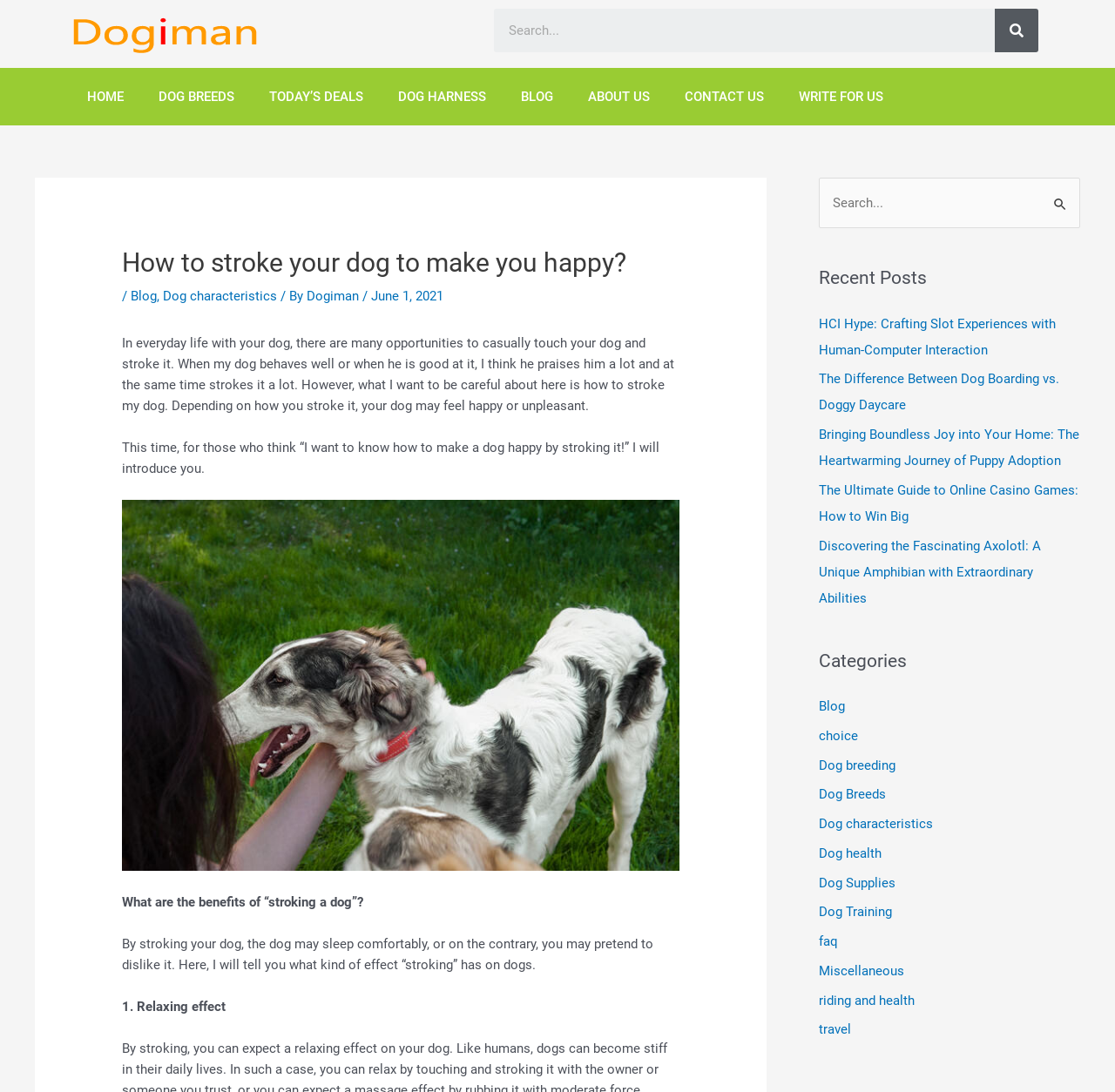Could you provide the bounding box coordinates for the portion of the screen to click to complete this instruction: "Go to HOME page"?

[0.062, 0.07, 0.127, 0.107]